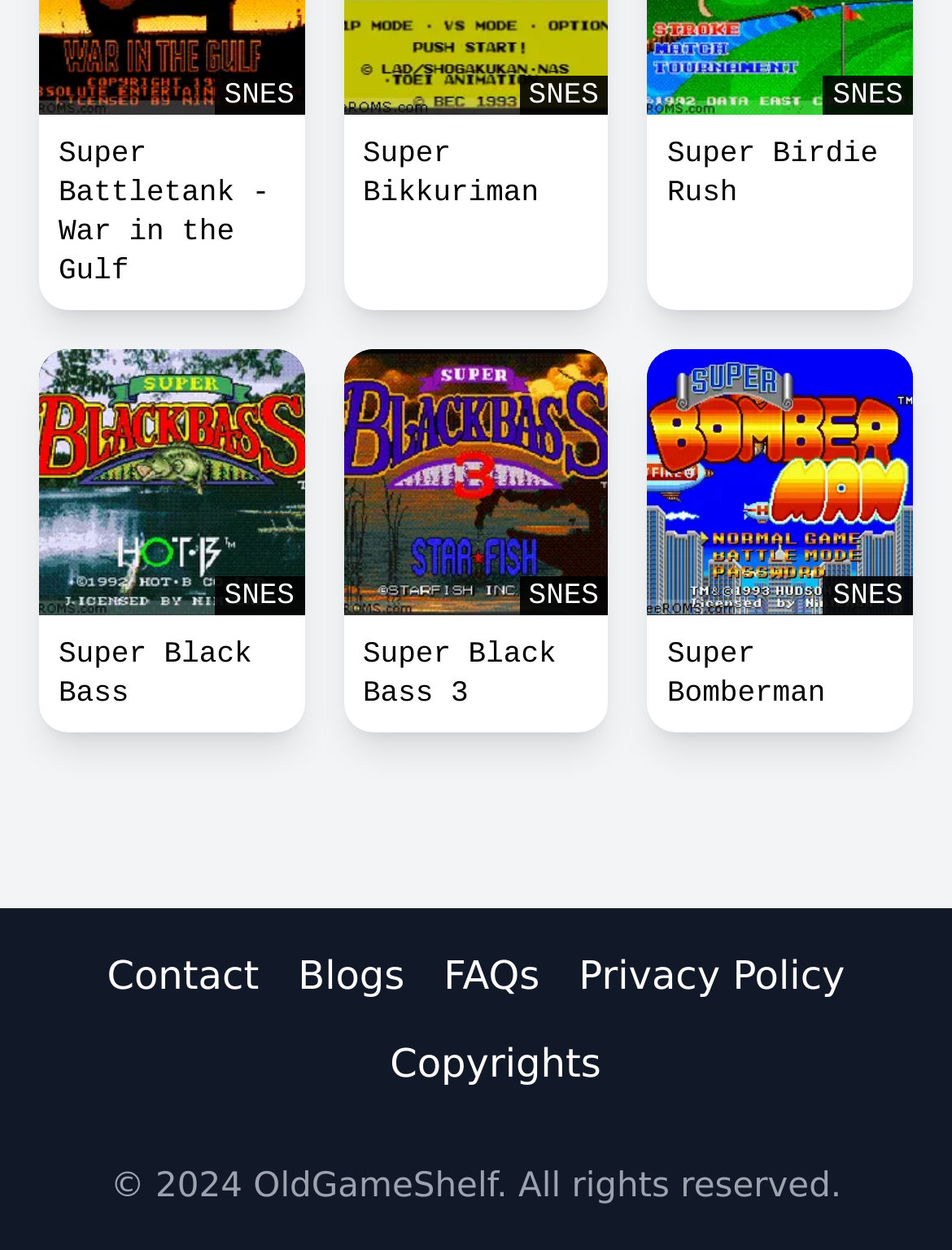Find the bounding box coordinates for the area that must be clicked to perform this action: "Read FAQs".

[0.466, 0.757, 0.567, 0.804]